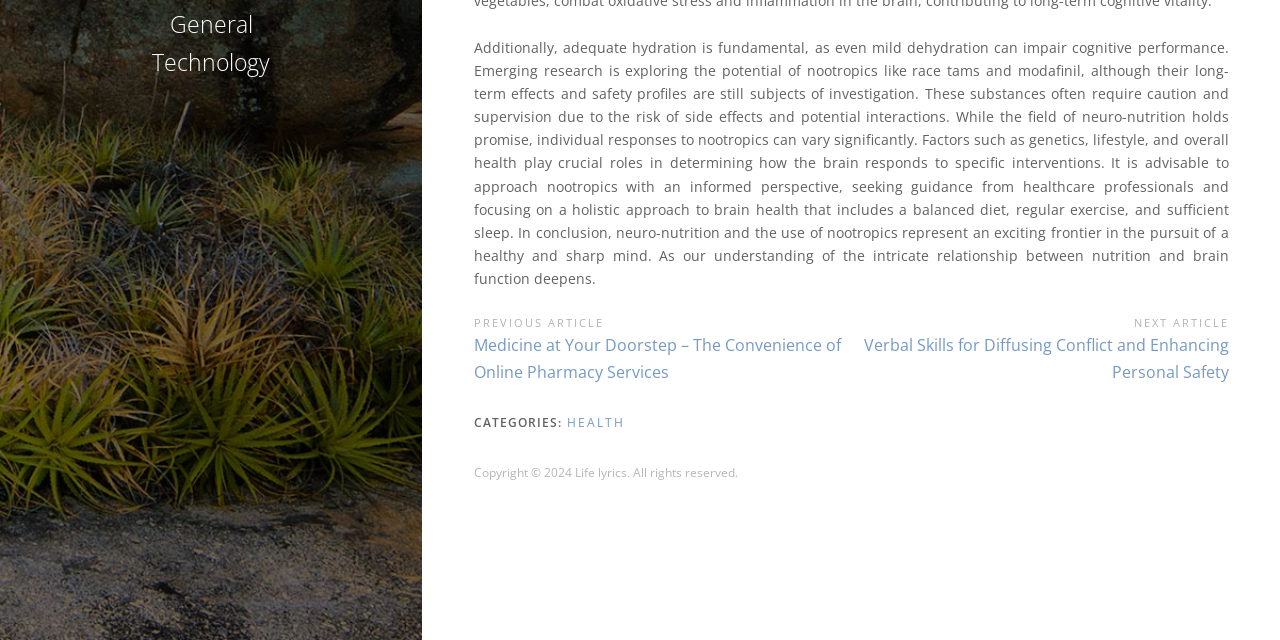From the webpage screenshot, predict the bounding box of the UI element that matches this description: "General".

[0.12, 0.003, 0.21, 0.072]